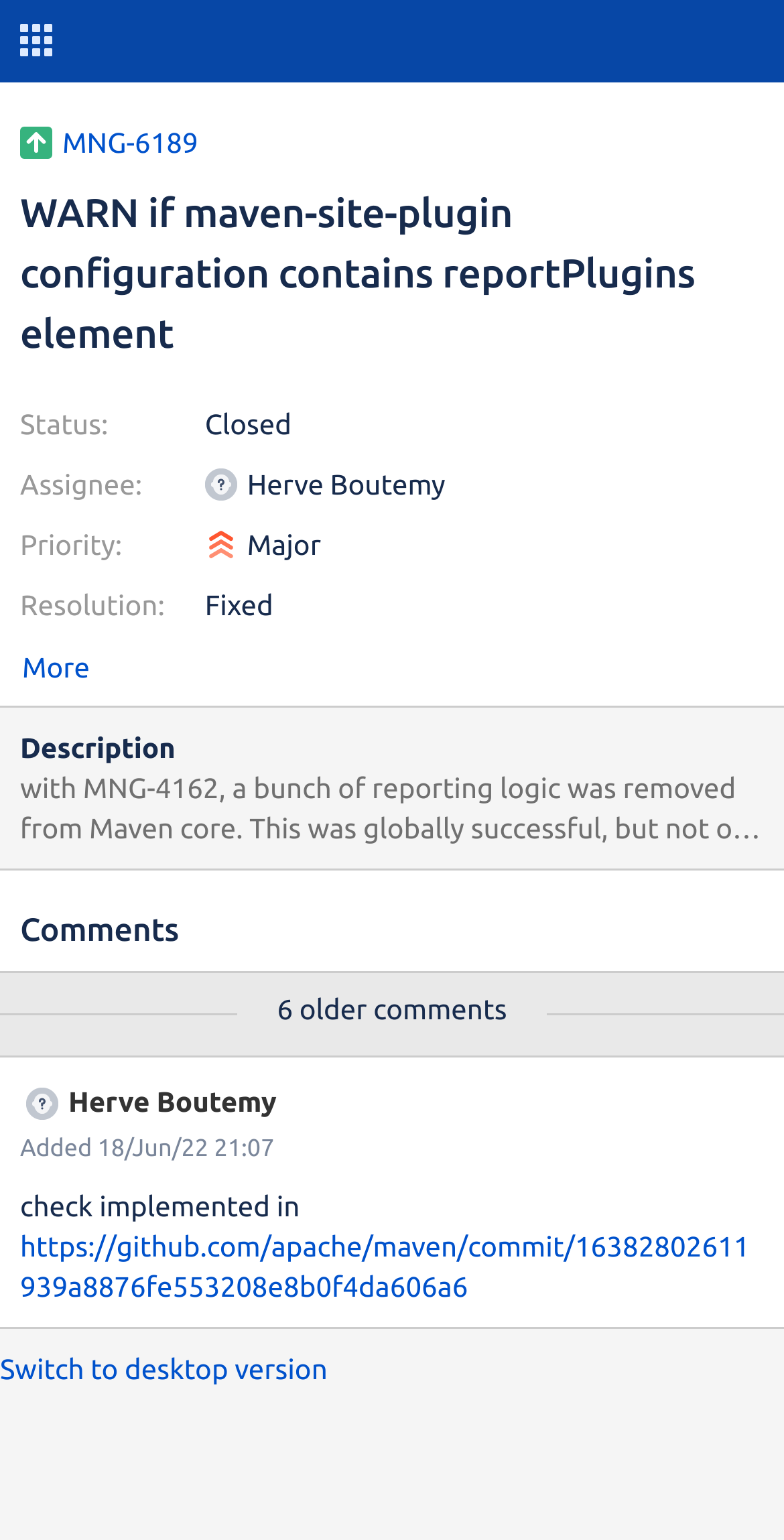Look at the image and give a detailed response to the following question: What is the priority of this issue?

I determined the answer by looking at the 'Priority:' label and its corresponding value 'Major' on the webpage.